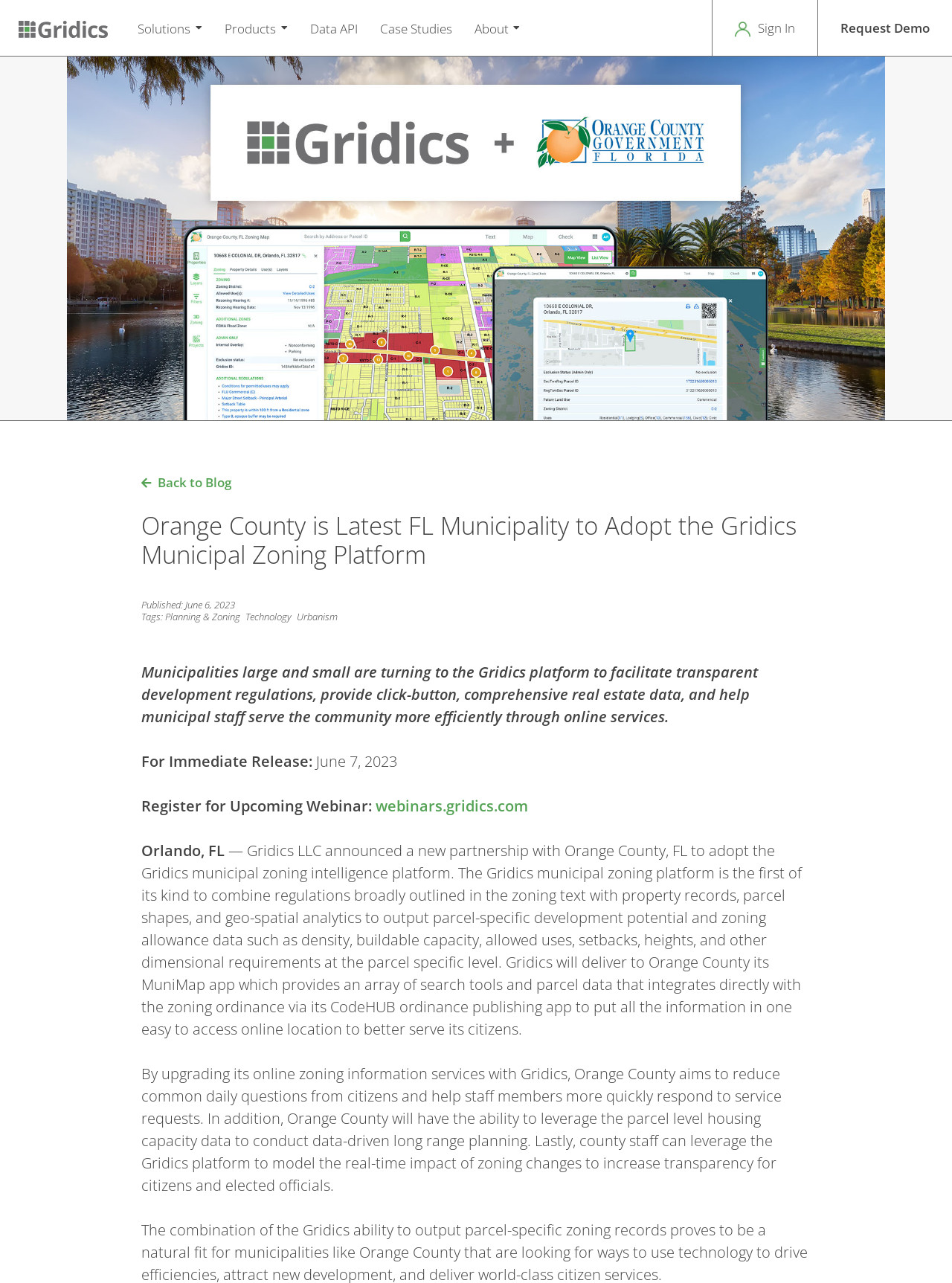Pinpoint the bounding box coordinates of the element you need to click to execute the following instruction: "Go back to Blog". The bounding box should be represented by four float numbers between 0 and 1, in the format [left, top, right, bottom].

[0.148, 0.369, 0.243, 0.384]